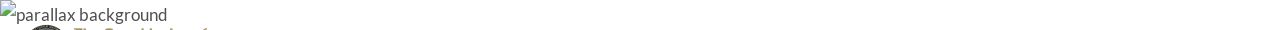Elaborate on all the key elements and details present in the image.

The image serves as a parallax background on the webpage dedicated to the Grand Junior Deacon of the Grand Lodge of Virginia. Its subtle design enhances the visual experience, providing a backdrop for the prominent information displayed above. This includes key headings and links that elaborate on the role of the Grand Junior Deacon and other facets of the organization. The overall layout aims to create an engaging interface that draws attention while providing essential details about the Grand Lodge's activities and contributions. The functional nature of the background complements the informational content, ensuring clarity and accessibility for visitors.